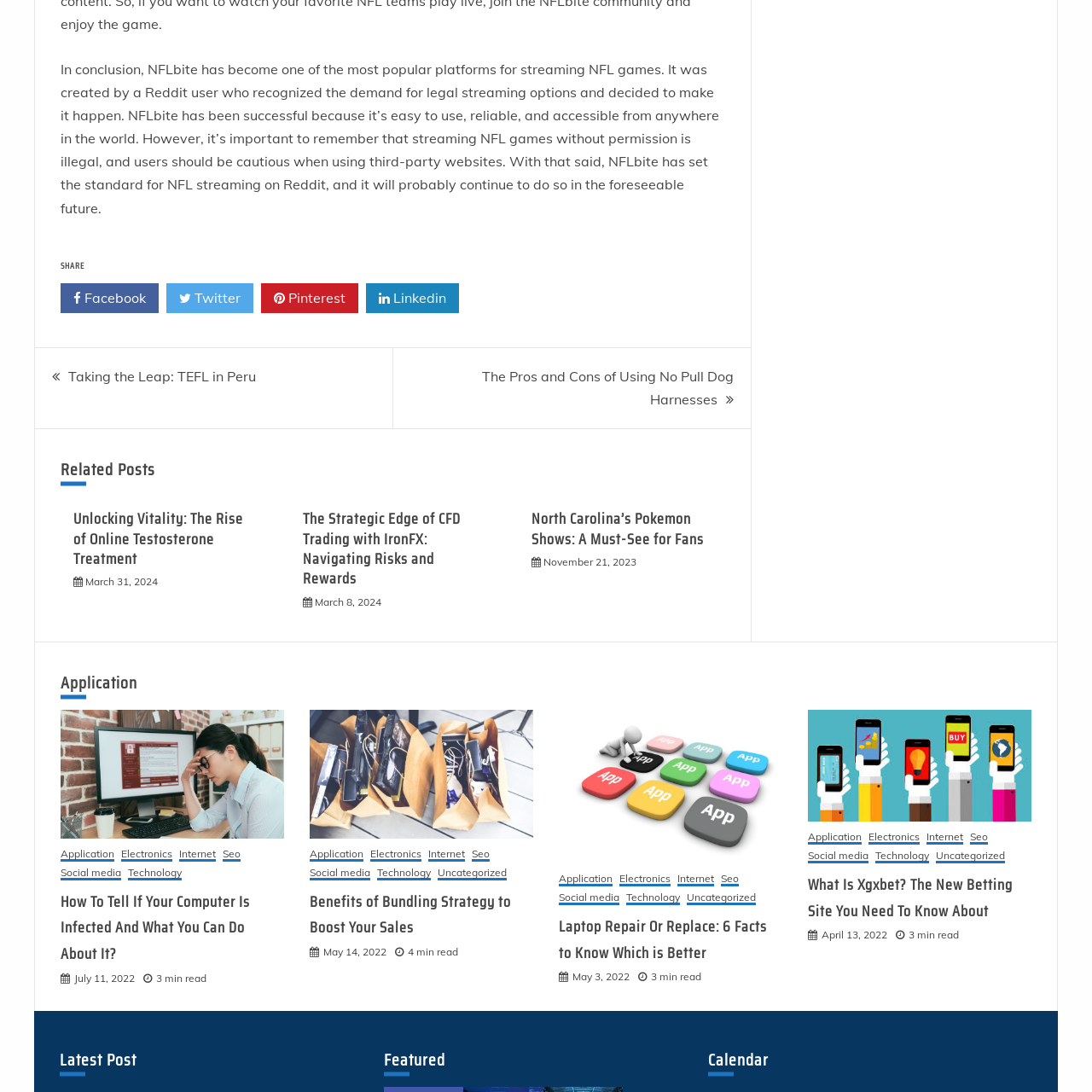Please give a one-word or short phrase response to the following question: 
What is the category of the link 'Electronics'?

Application